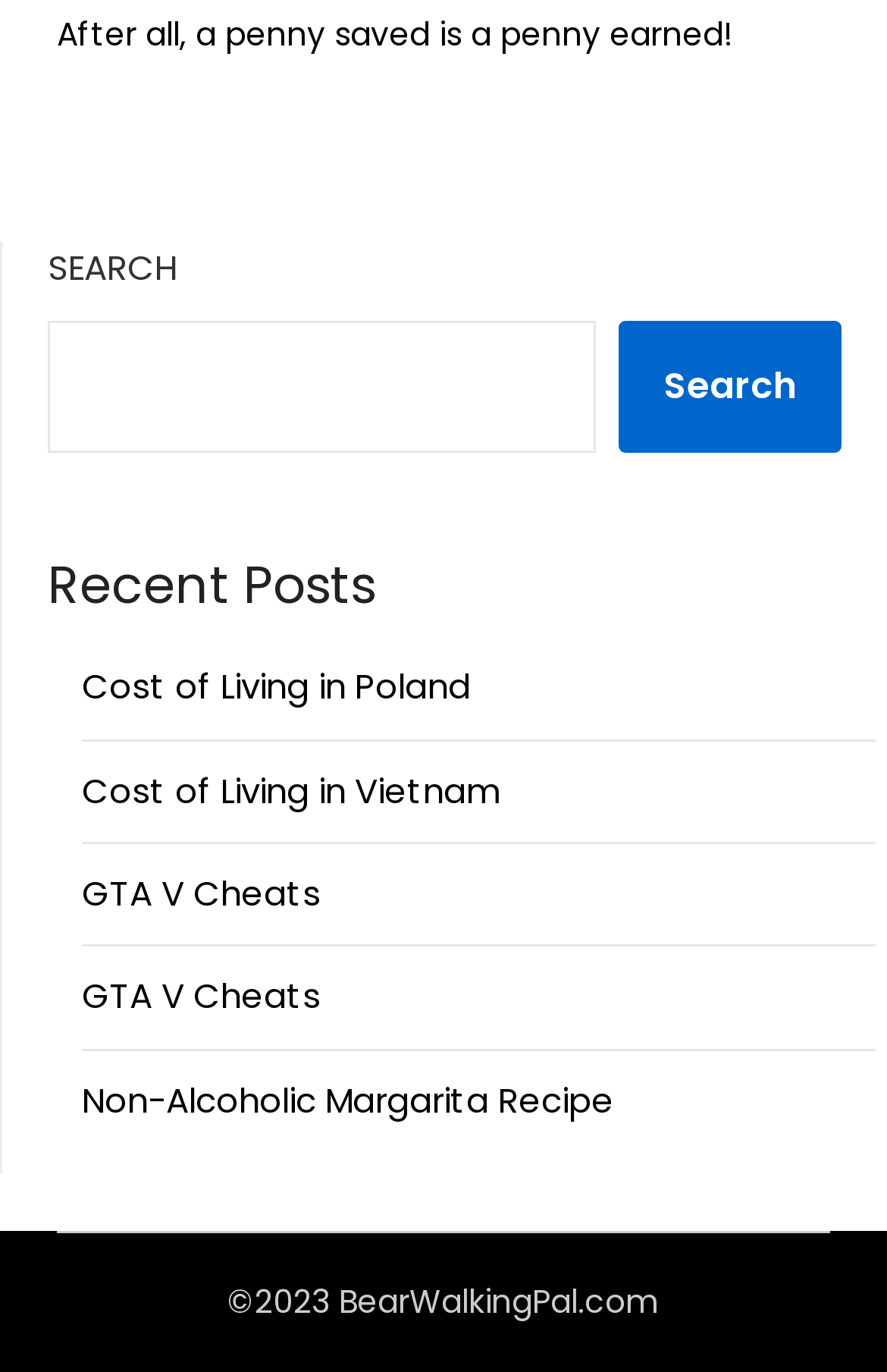Using the description "Search", predict the bounding box of the relevant HTML element.

[0.697, 0.233, 0.949, 0.33]